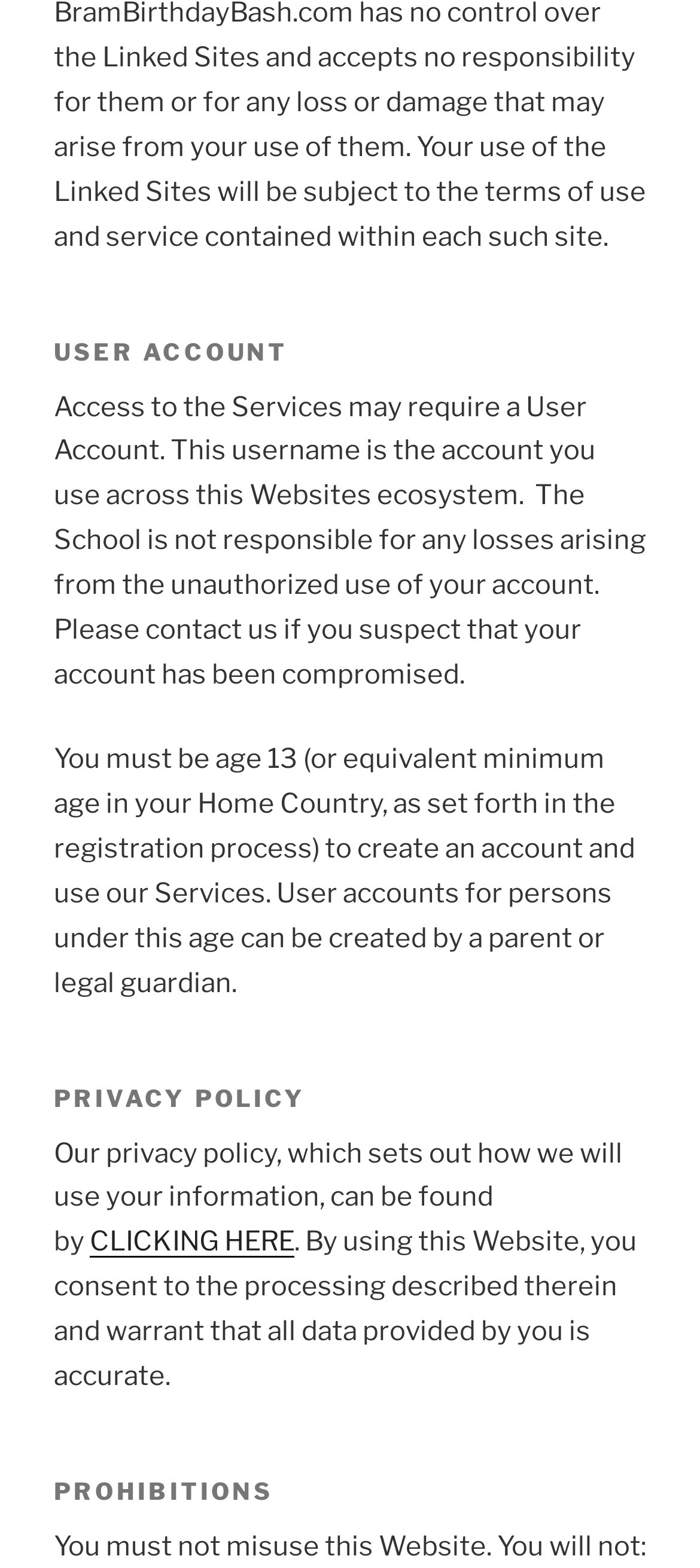Where can the privacy policy be found?
Please look at the screenshot and answer using one word or phrase.

By clicking here